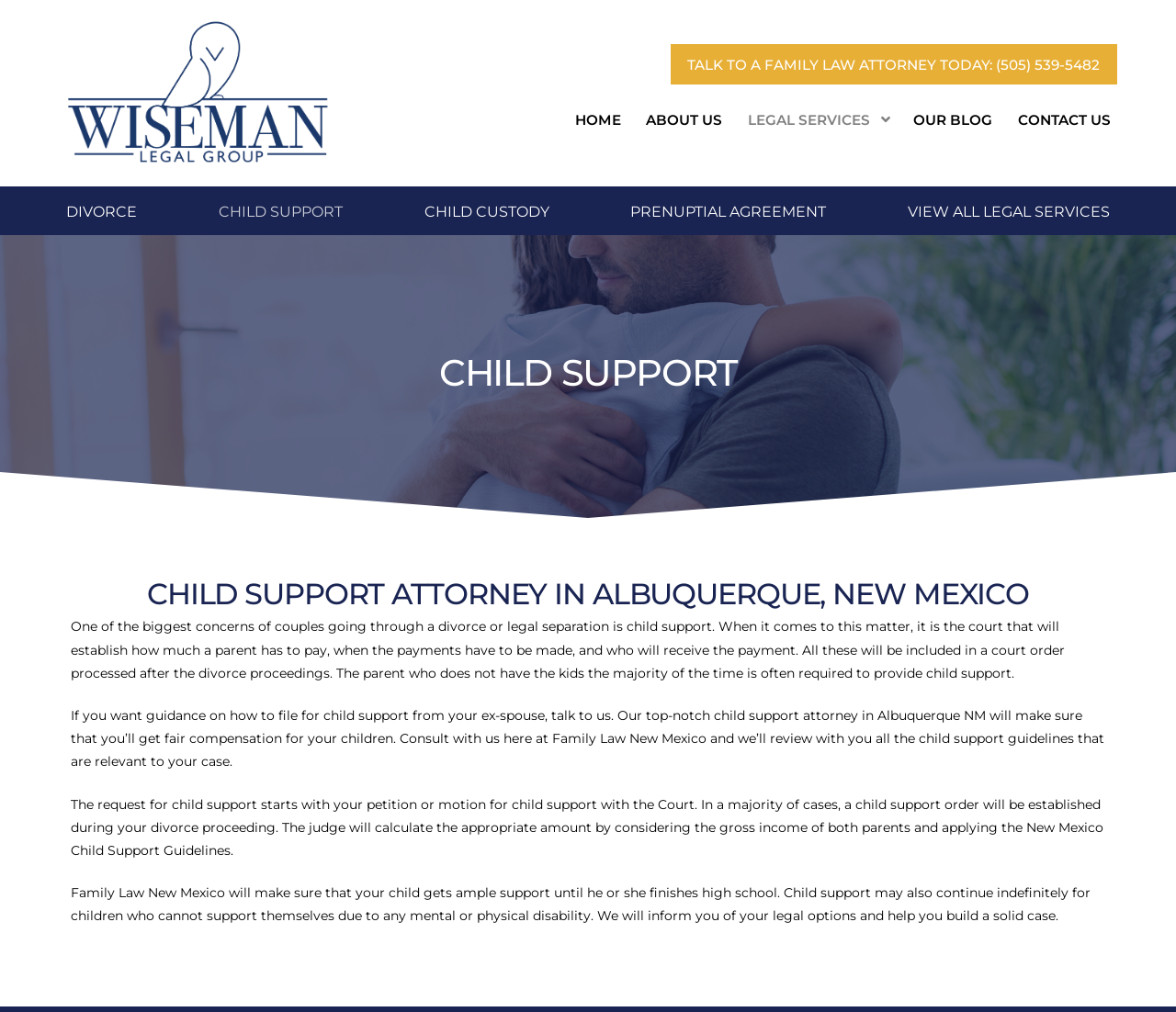Locate the bounding box coordinates of the clickable region to complete the following instruction: "Talk to a family law attorney today."

[0.57, 0.044, 0.95, 0.083]